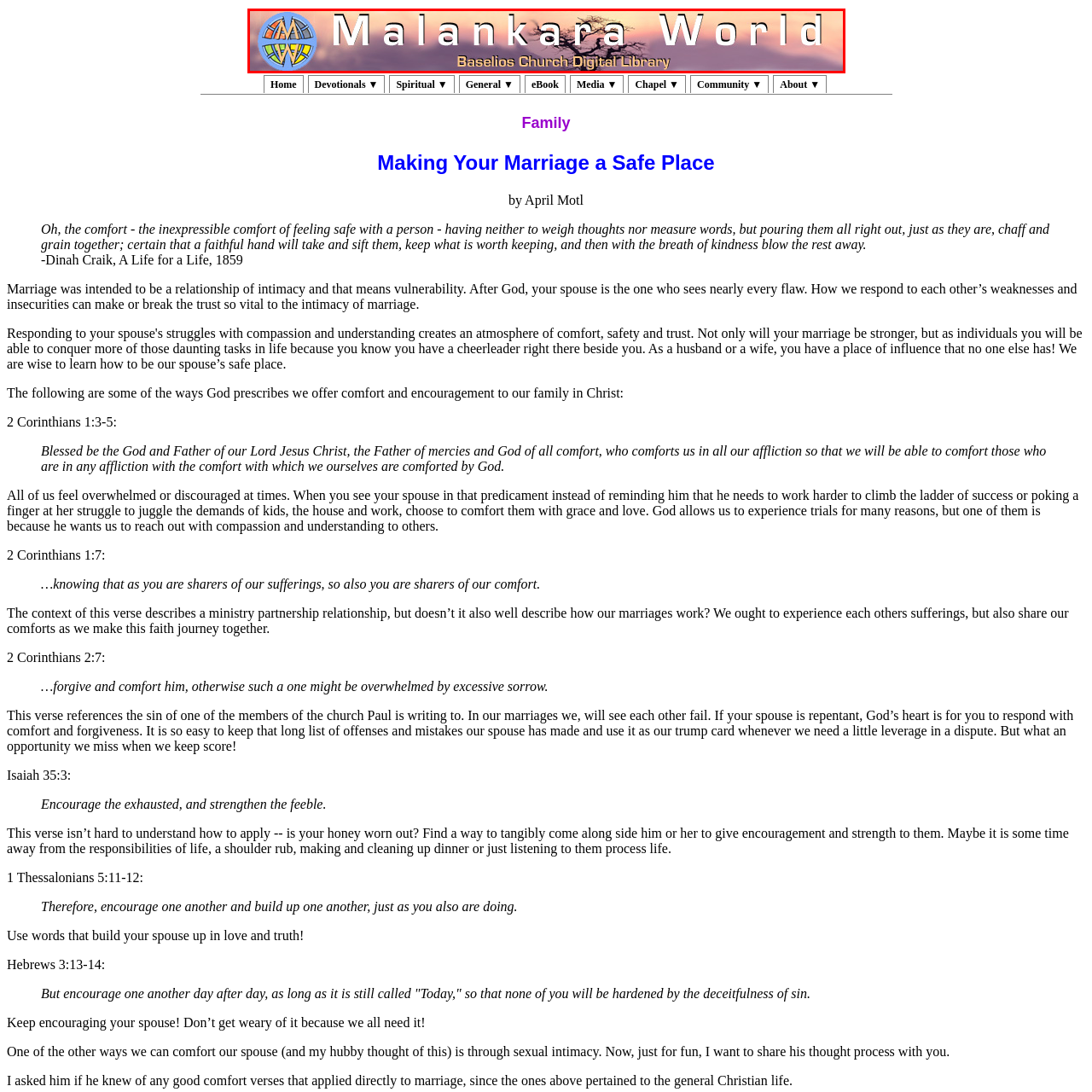Observe the highlighted image and answer the following: What is the dominant color scheme of the background?

Pink and purple